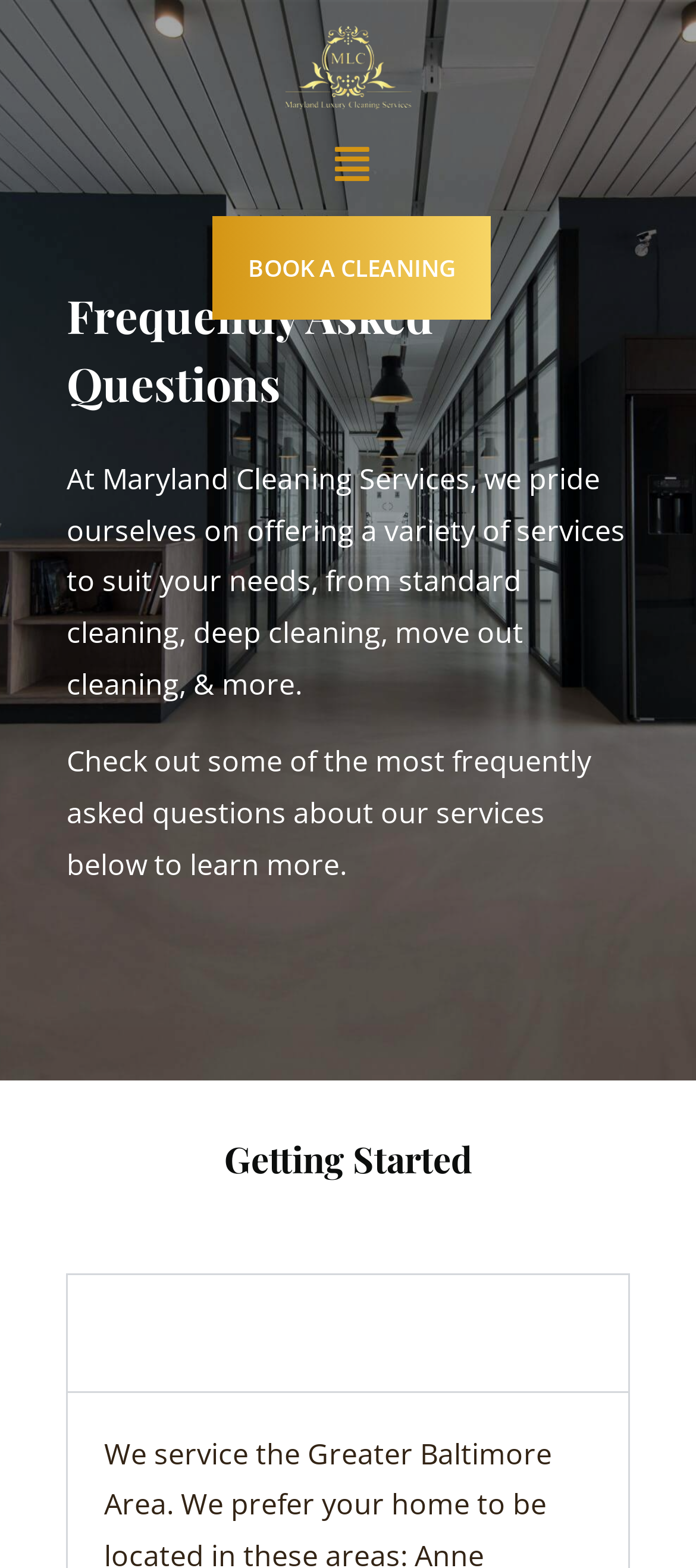Extract the bounding box coordinates of the UI element described: "BOOK A CLEANING". Provide the coordinates in the format [left, top, right, bottom] with values ranging from 0 to 1.

[0.305, 0.139, 0.705, 0.205]